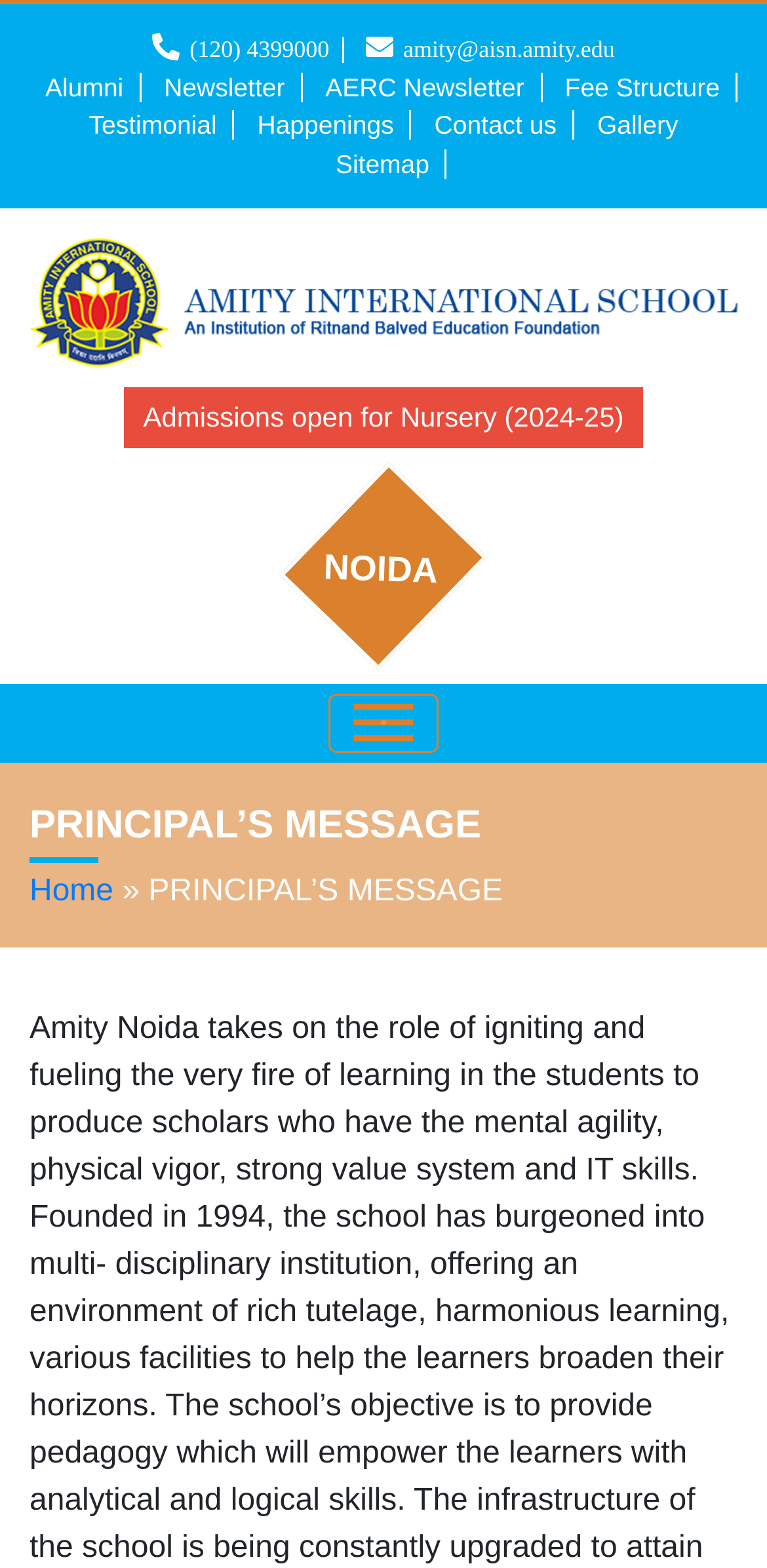Please locate the bounding box coordinates of the element that needs to be clicked to achieve the following instruction: "Check 'Carpet Cleaning'". The coordinates should be four float numbers between 0 and 1, i.e., [left, top, right, bottom].

None